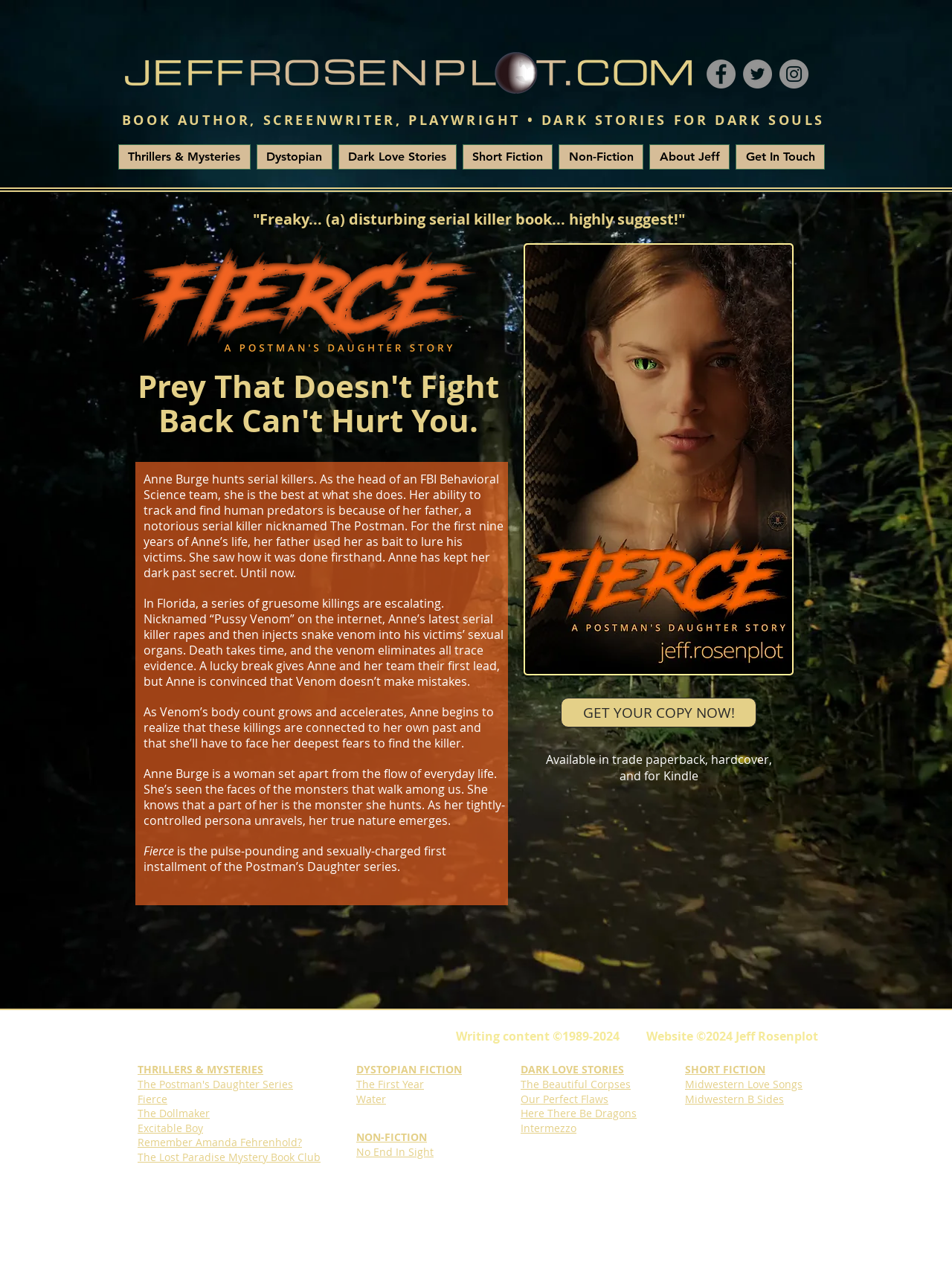What is the call-to-action button text?
Give a detailed response to the question by analyzing the screenshot.

I found the call-to-action button text by looking at the main content section of the webpage, where it says '[484] link 'GET YOUR COPY NOW!' [0.589, 0.553, 0.795, 0.576]'. This suggests that the call-to-action button text is 'GET YOUR COPY NOW!'.